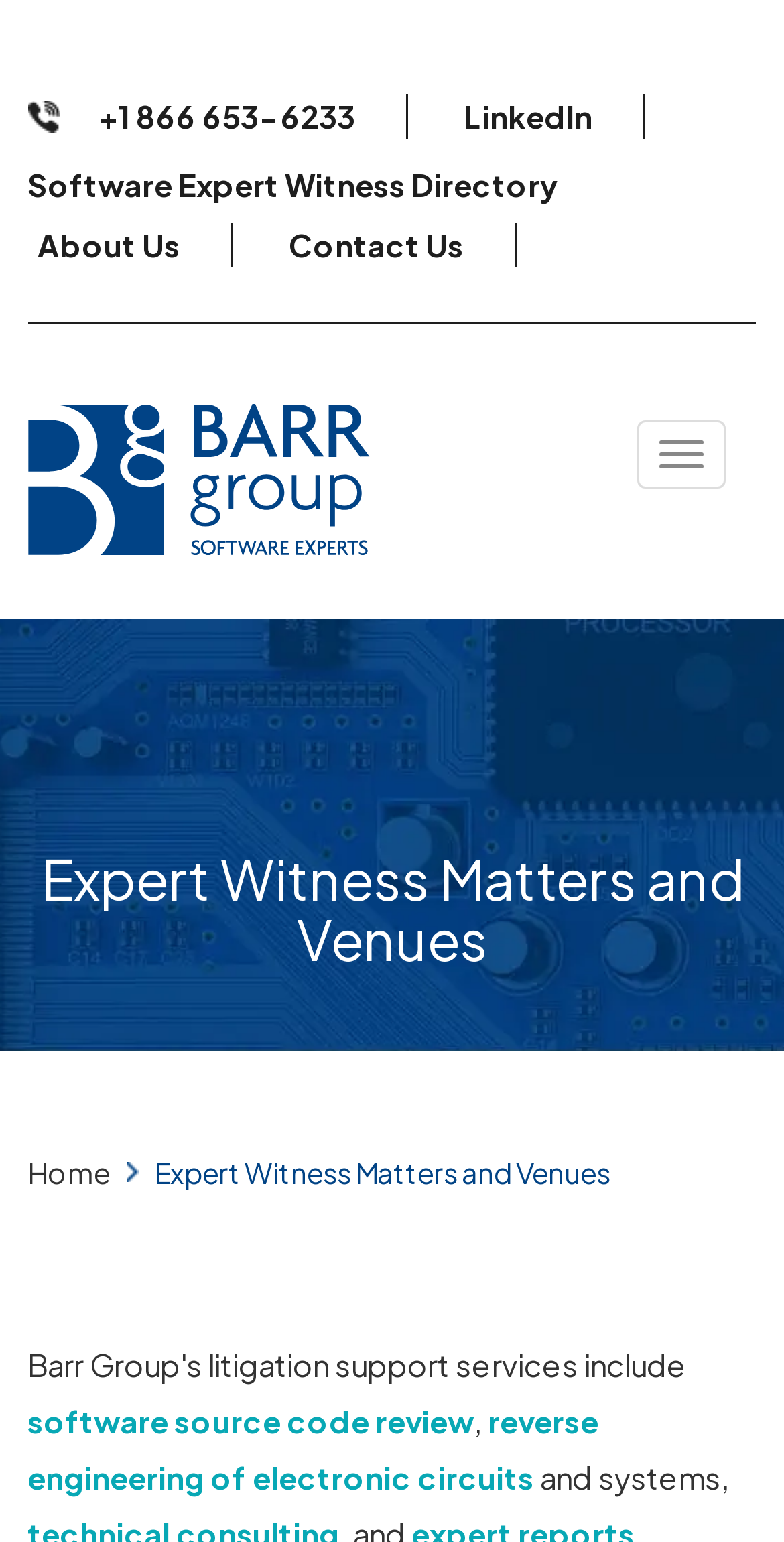Determine the bounding box coordinates of the clickable region to carry out the instruction: "Review software source code".

[0.035, 0.908, 0.604, 0.933]